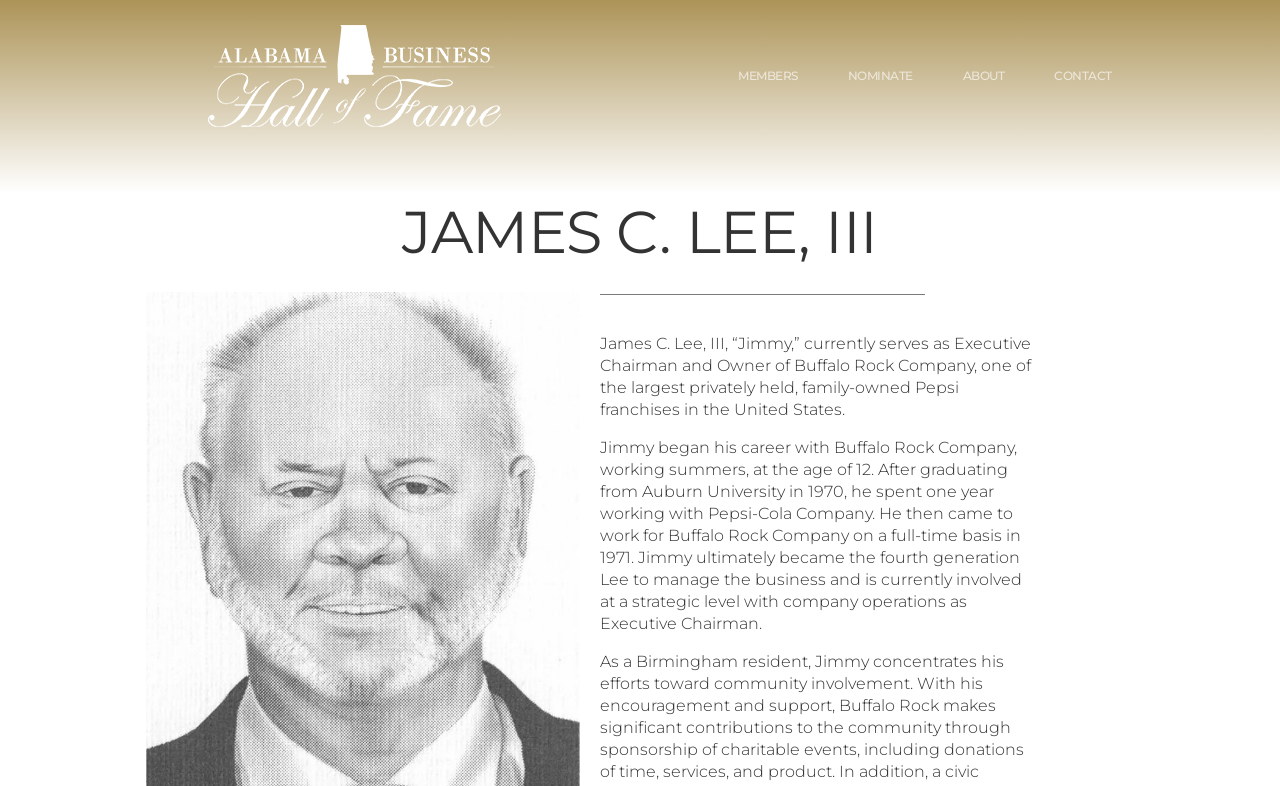What is James C. Lee, III's current role?
Answer the question with a single word or phrase, referring to the image.

Executive Chairman